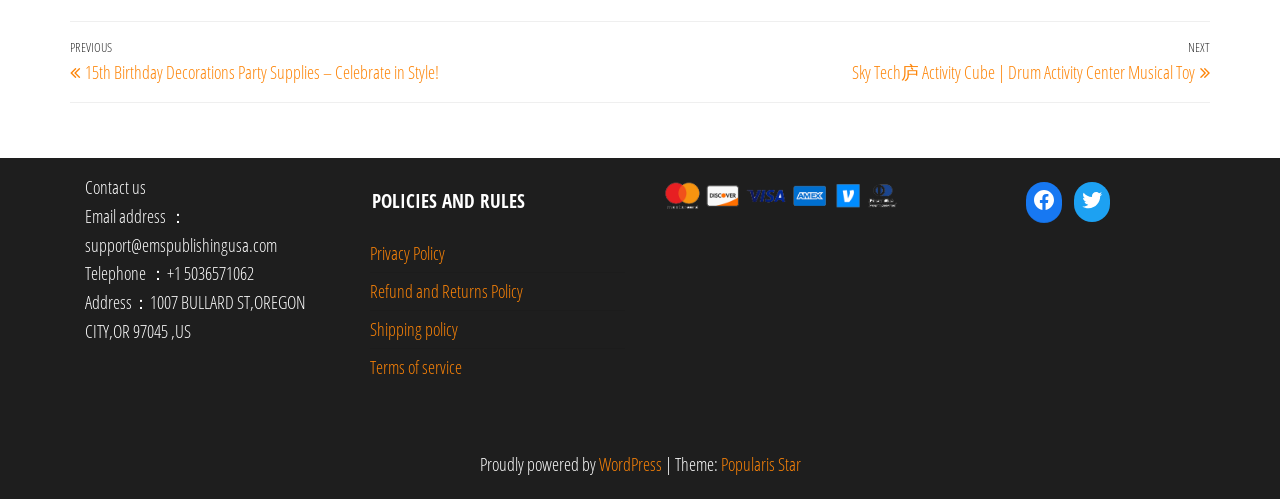Examine the screenshot and answer the question in as much detail as possible: What is the email address to contact?

I found the contact information section on the webpage, which includes the email address, telephone number, and address. The email address is specified as support@emspublishingusa.com.